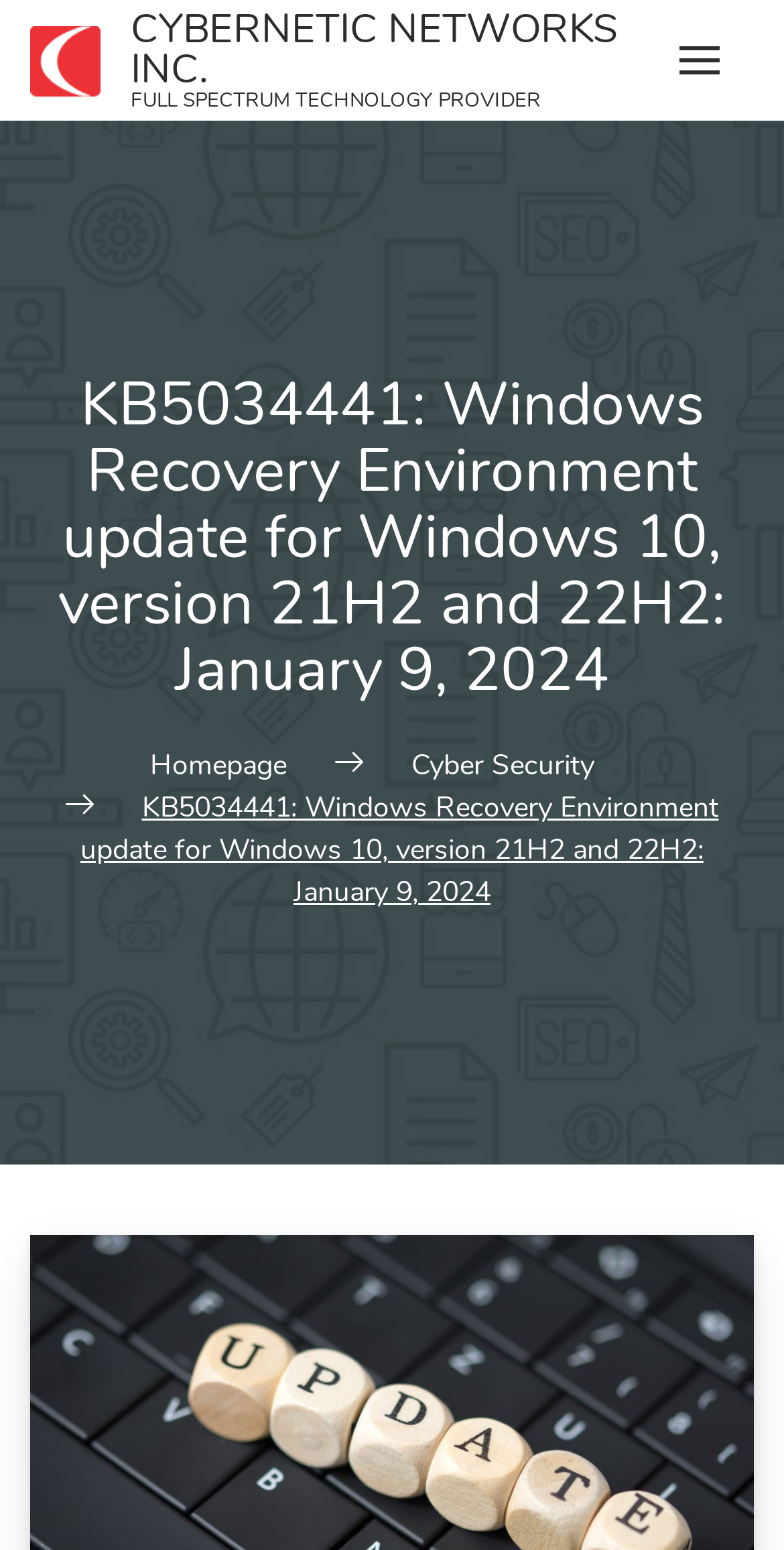Determine the bounding box coordinates (top-left x, top-left y, bottom-right x, bottom-right y) of the UI element described in the following text: Cyber Security

[0.524, 0.481, 0.758, 0.506]